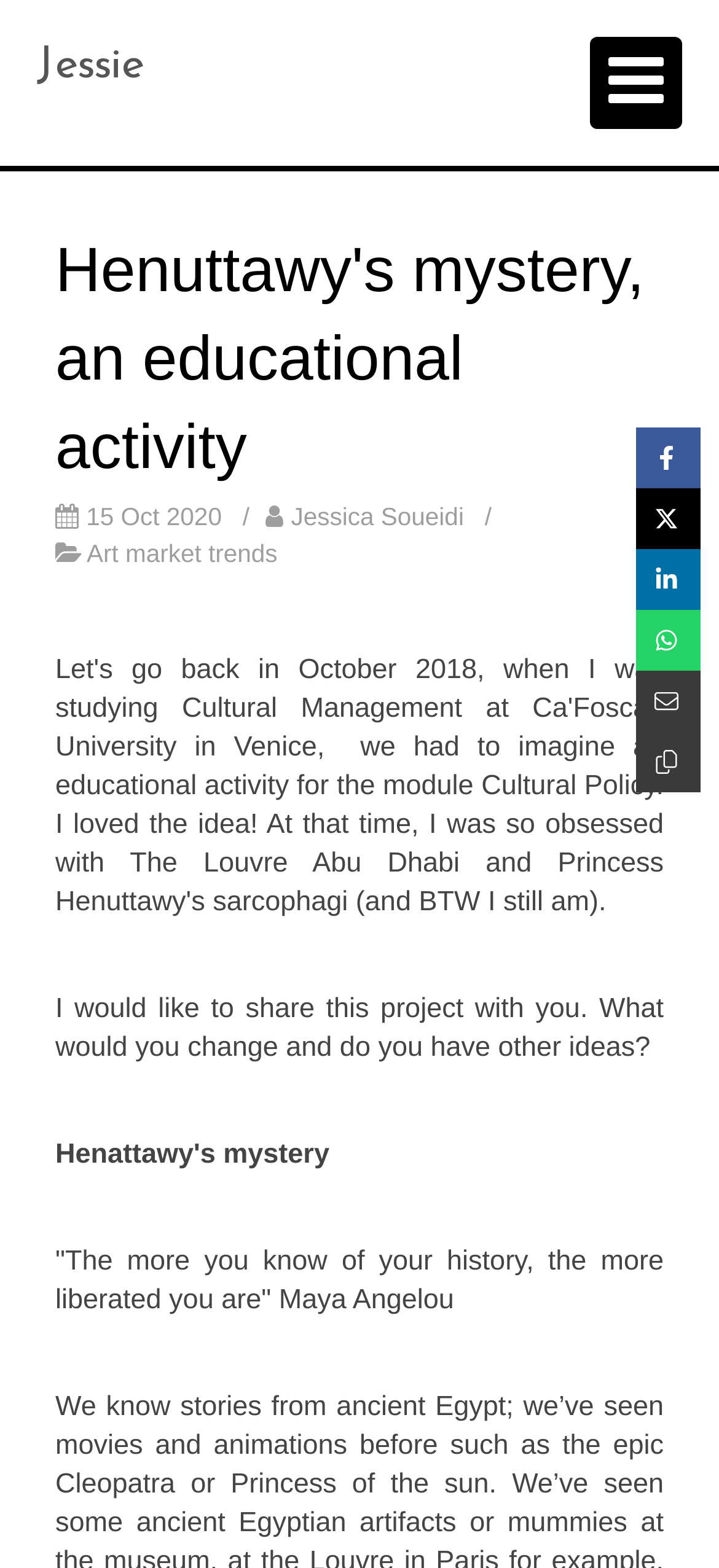Identify the bounding box coordinates of the element to click to follow this instruction: 'Visit Jessica Soueidi's profile'. Ensure the coordinates are four float values between 0 and 1, provided as [left, top, right, bottom].

[0.369, 0.319, 0.671, 0.342]